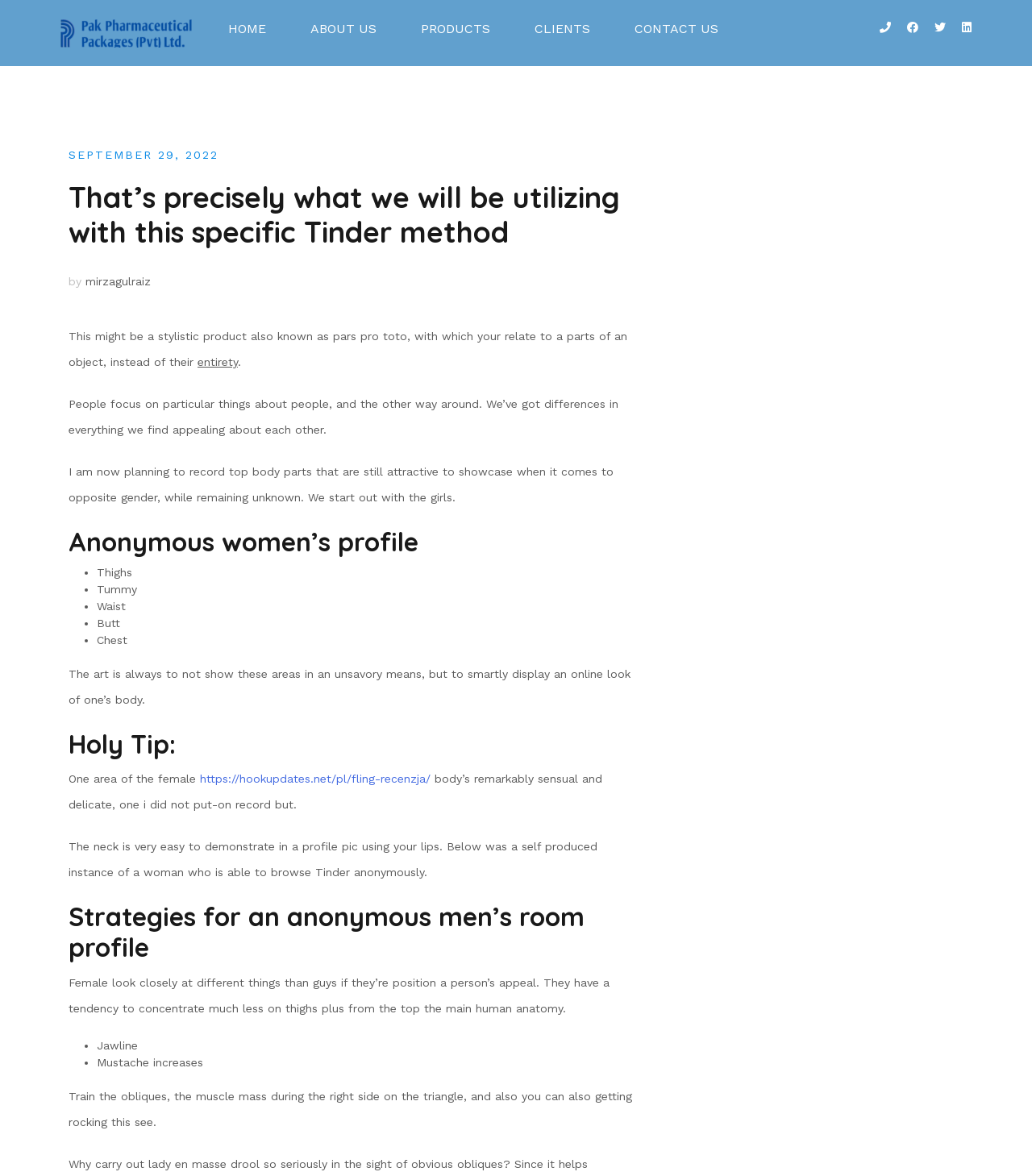Please determine the primary heading and provide its text.

That’s precisely what we will be utilizing with this specific Tinder method